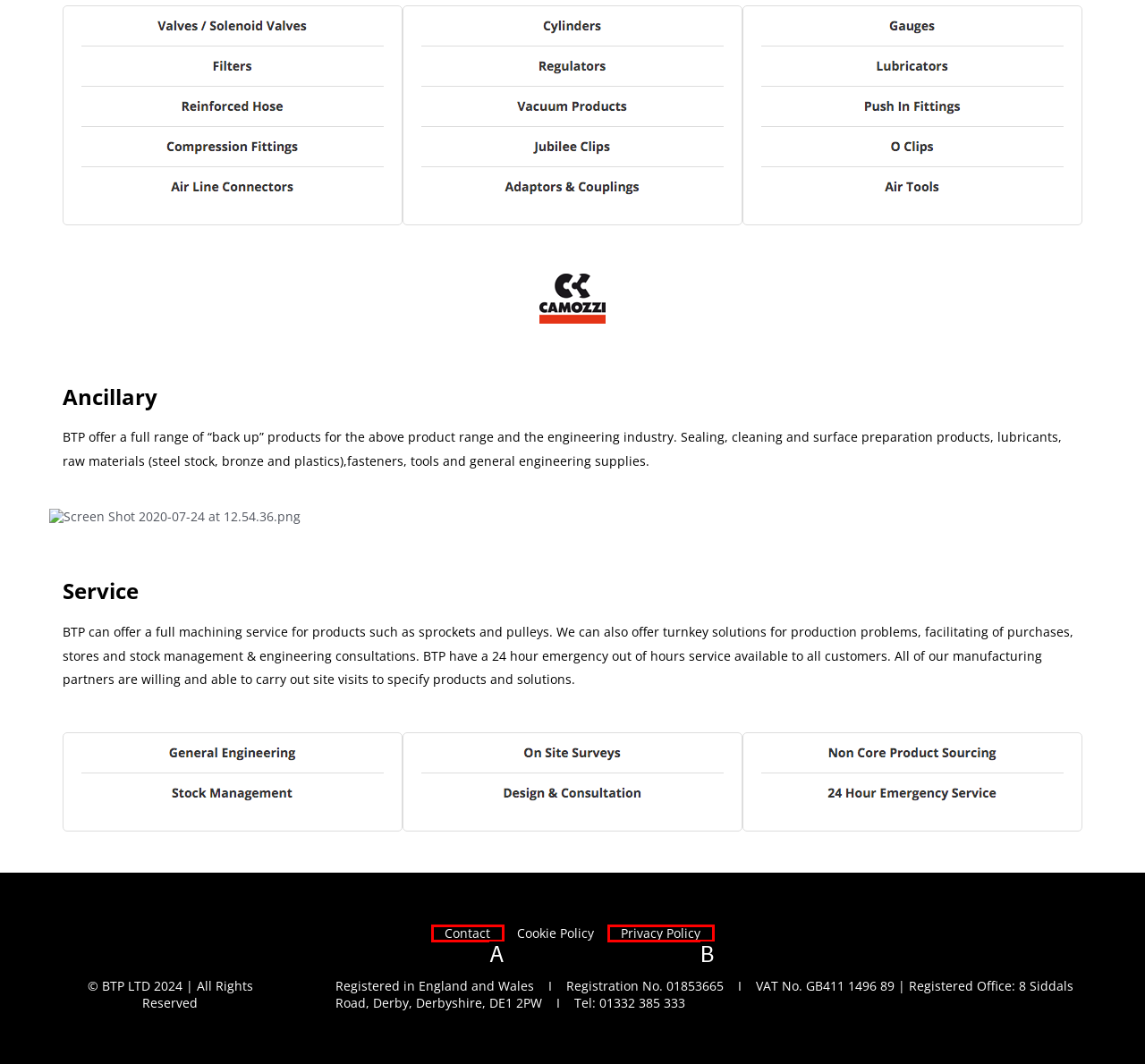Using the description: Contact
Identify the letter of the corresponding UI element from the choices available.

A